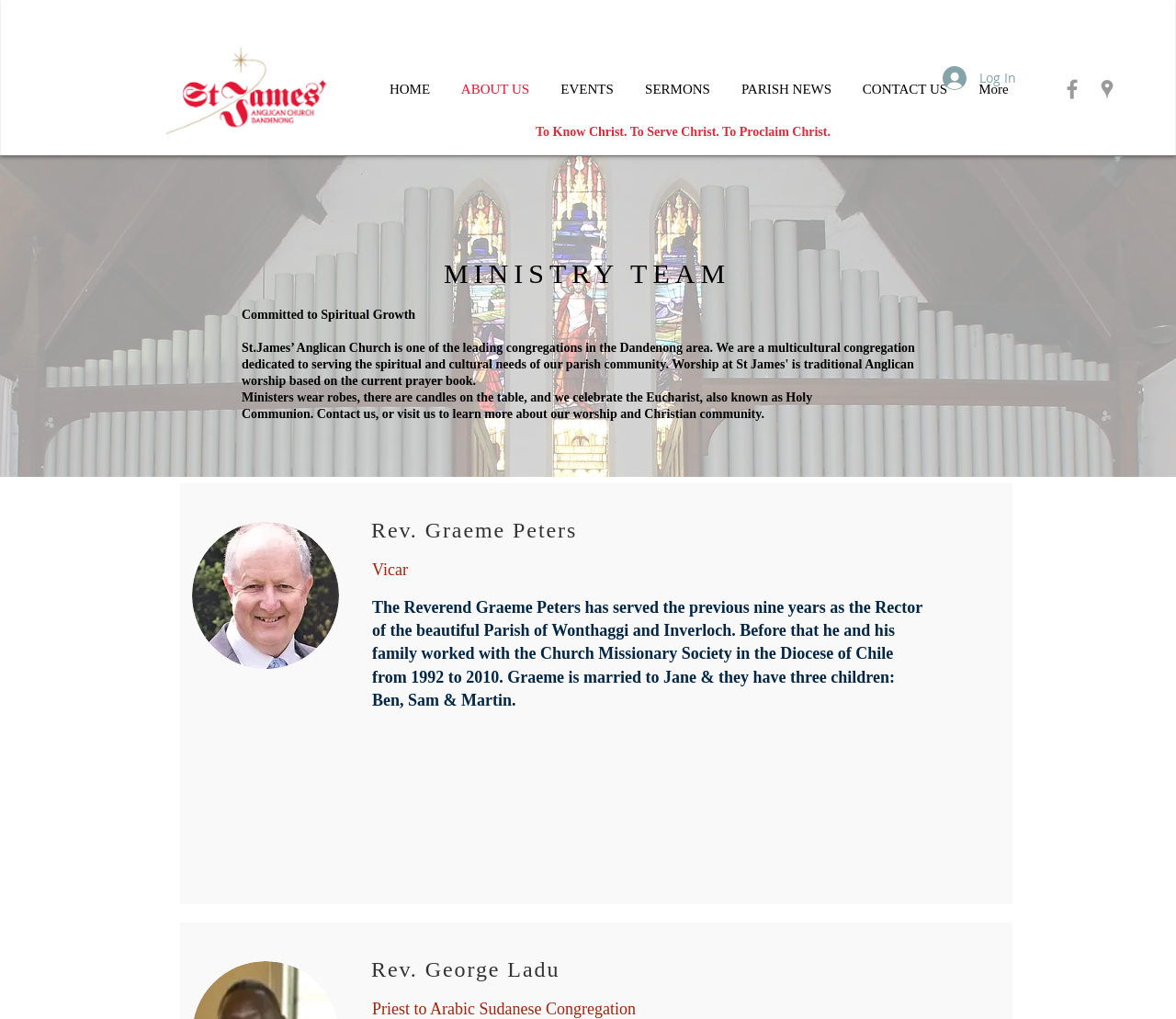Determine the bounding box coordinates for the clickable element to execute this instruction: "Visit the 'ABOUT US' page". Provide the coordinates as four float numbers between 0 and 1, i.e., [left, top, right, bottom].

[0.379, 0.065, 0.463, 0.11]